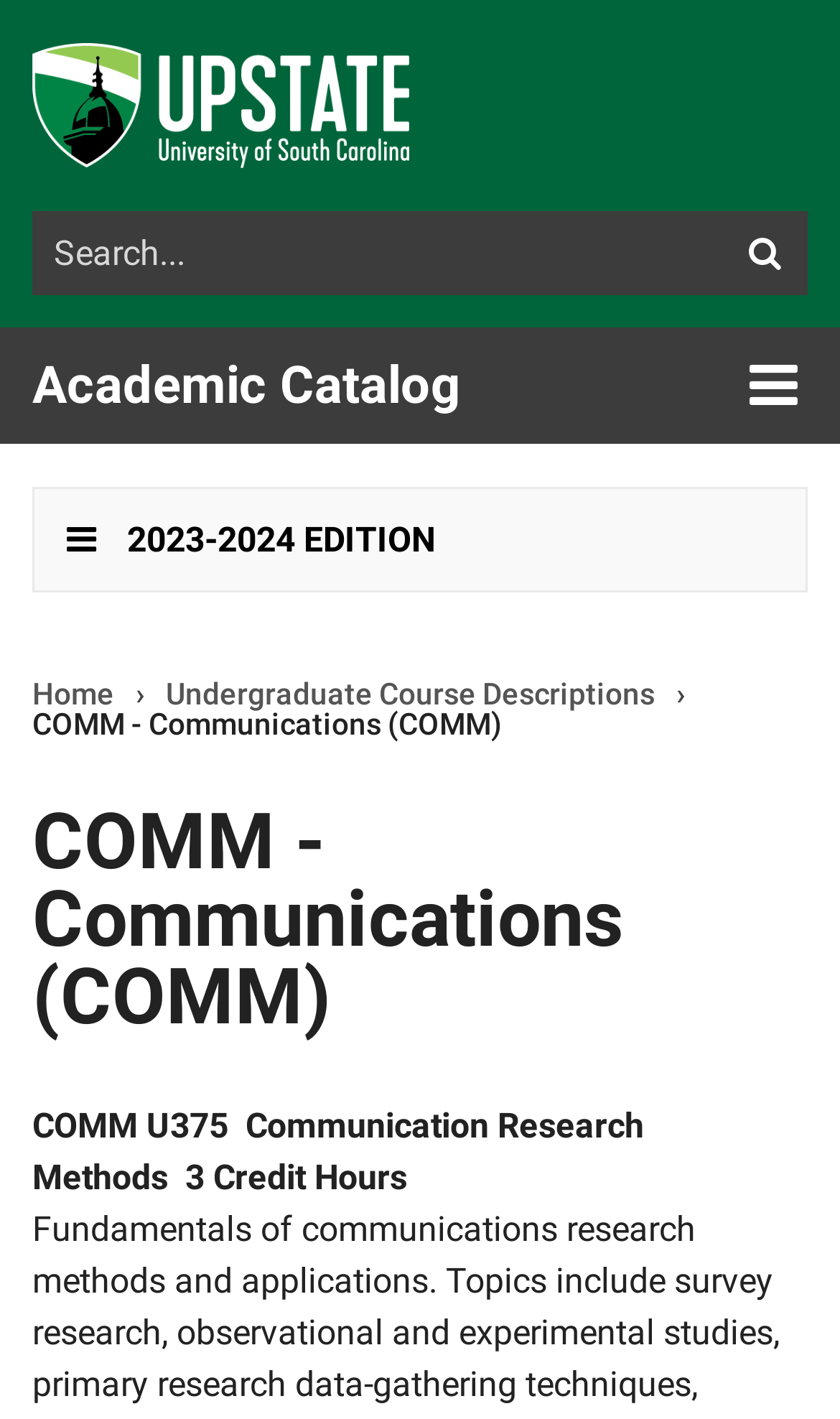What is the current catalog edition?
Please provide a comprehensive answer based on the visual information in the image.

The current catalog edition can be found in the middle of the webpage, where it says '2023-2024 EDITION' in a button.